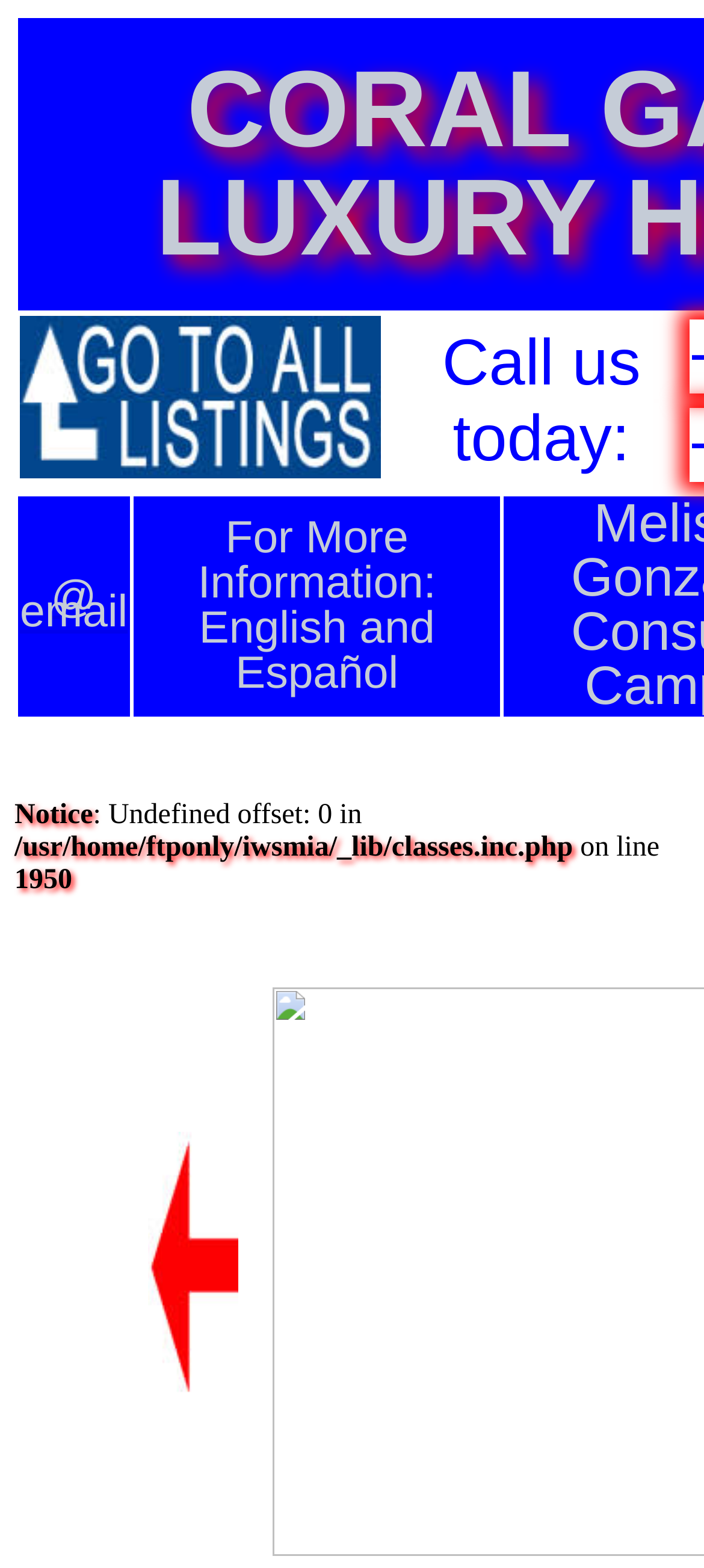Analyze the image and provide a detailed answer to the question: What is the phone number to call?

I looked at the header section of the webpage and found a 'Call us today:' text, but unfortunately, there is no phone number provided next to it.